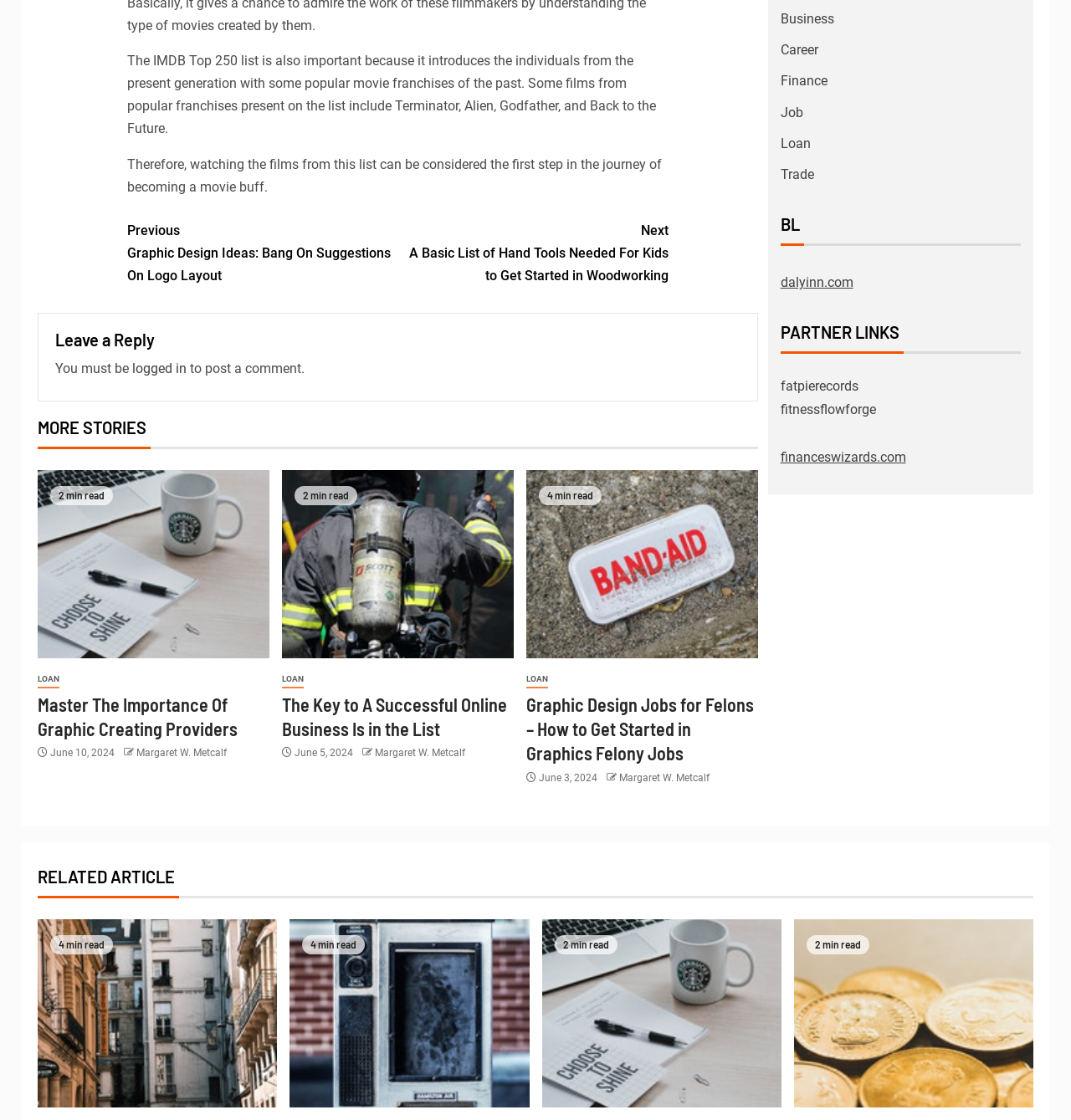Determine the bounding box coordinates for the element that should be clicked to follow this instruction: "Click on 'Master The Importance Of Graphic Creating Providers'". The coordinates should be given as four float numbers between 0 and 1, in the format [left, top, right, bottom].

[0.035, 0.619, 0.222, 0.66]